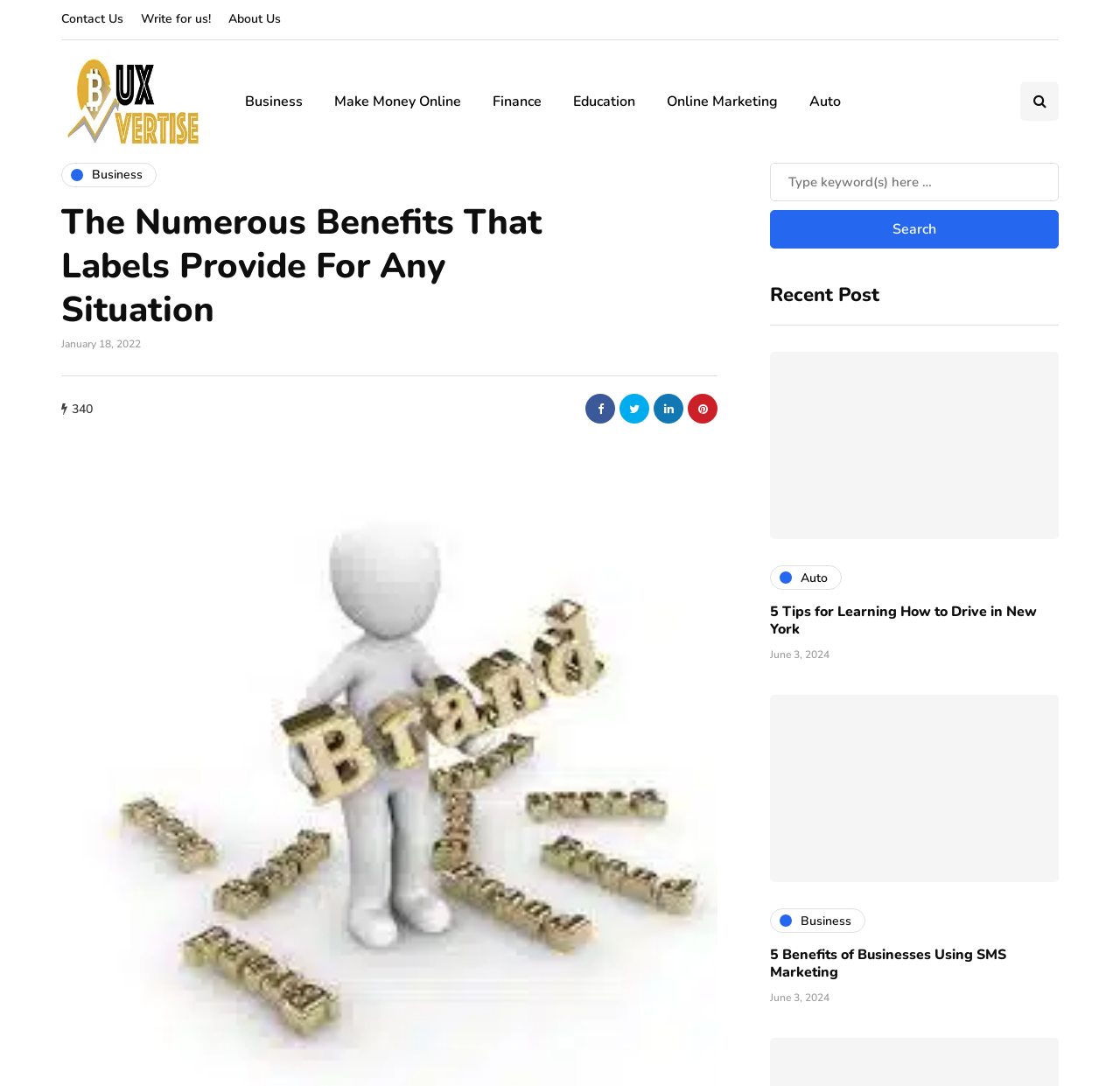What categories are available in the top navigation menu?
Refer to the image and provide a one-word or short phrase answer.

Business, Make Money Online, Finance, Education, Online Marketing, Auto